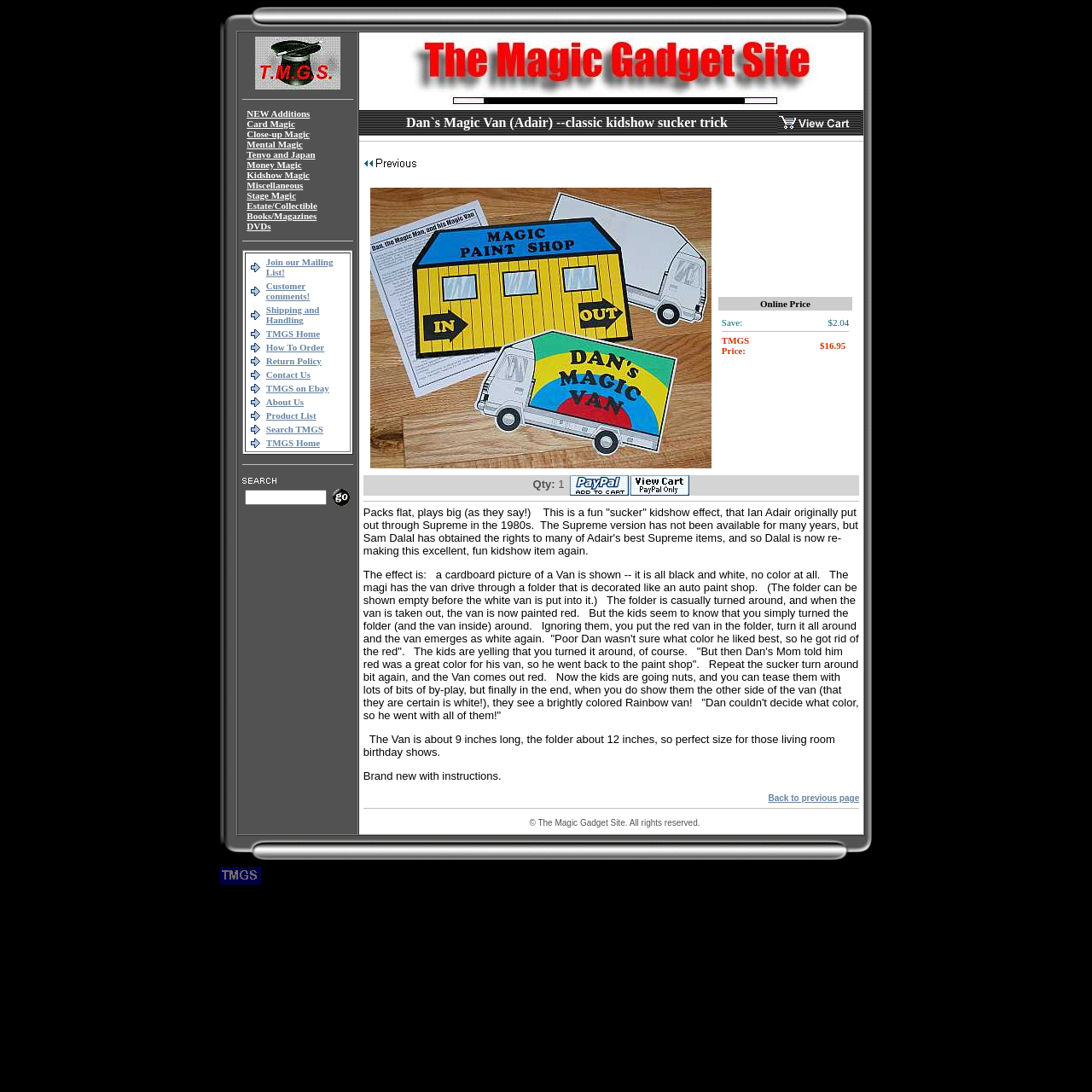Review the image closely and give a comprehensive answer to the question: What type of products are sold on this website?

Based on the webpage content, I can see that there are categories such as Books/Magazines, DVDs, and Estate/Collectible, which suggests that this website sells various types of products related to magic, including books, DVDs, and collectible items.